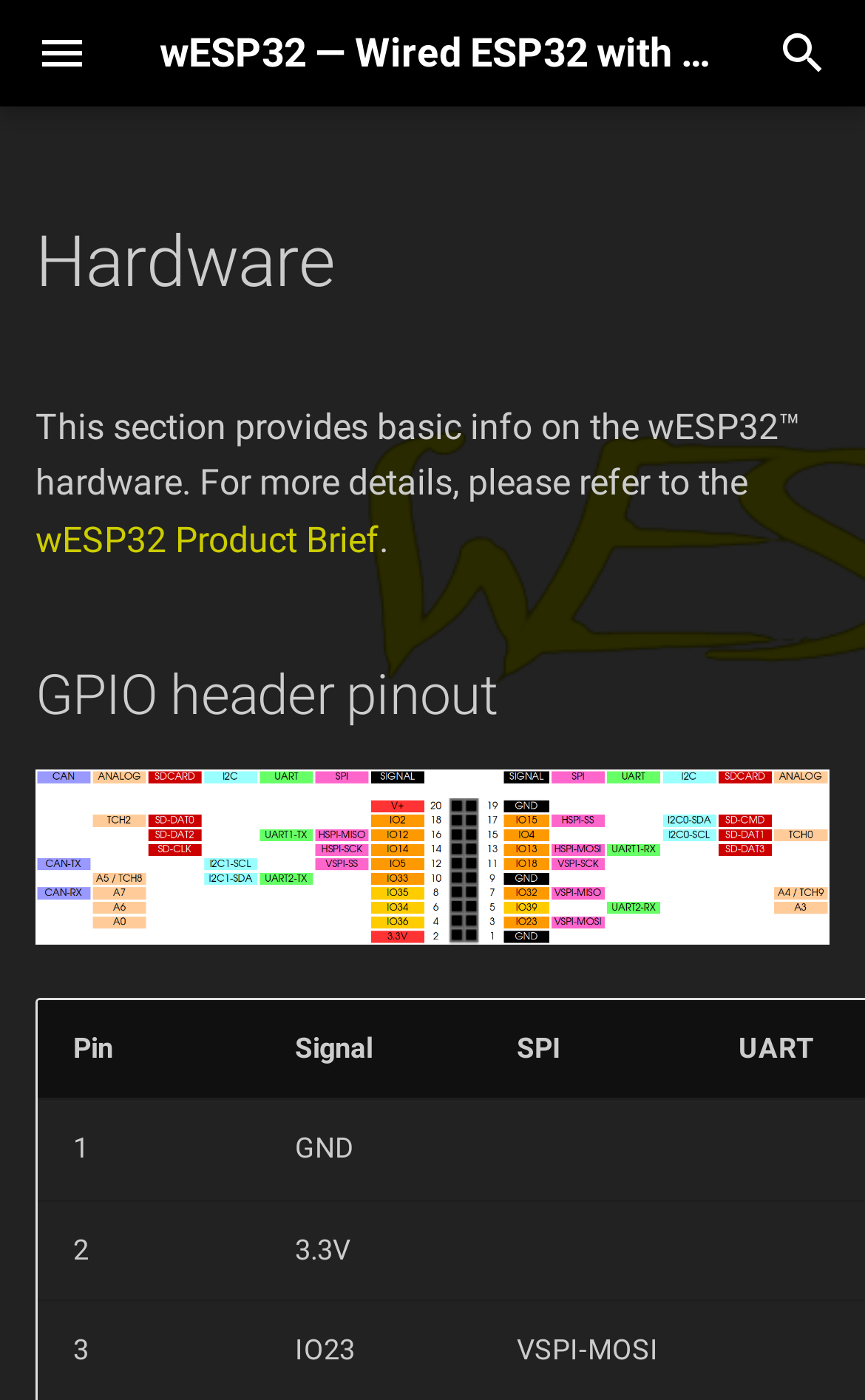Please mark the clickable region by giving the bounding box coordinates needed to complete this instruction: "Check 3D models".

[0.021, 0.643, 0.621, 0.719]